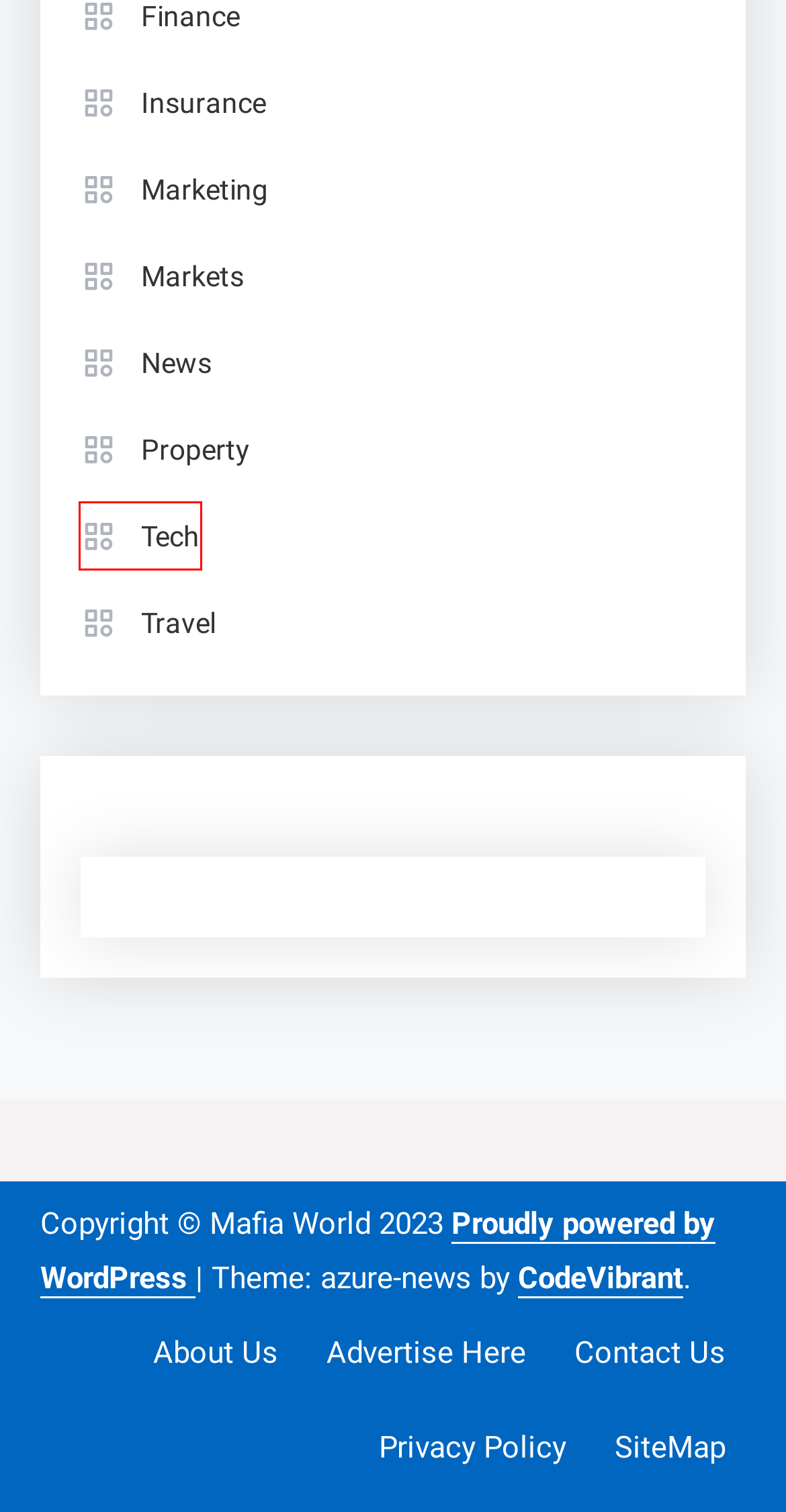A screenshot of a webpage is given, featuring a red bounding box around a UI element. Please choose the webpage description that best aligns with the new webpage after clicking the element in the bounding box. These are the descriptions:
A. Archives Tech | Mafia World
B. Archives Marketing | Mafia World
C. About Us| Mafia World
D. Archives Property | Mafia World
E. Blog Tool, Publishing Platform, and CMS – WordPress.org
F. Advertise Here| Mafia World
G. SiteMap | Mafia World
H. Archives Travel | Mafia World

A